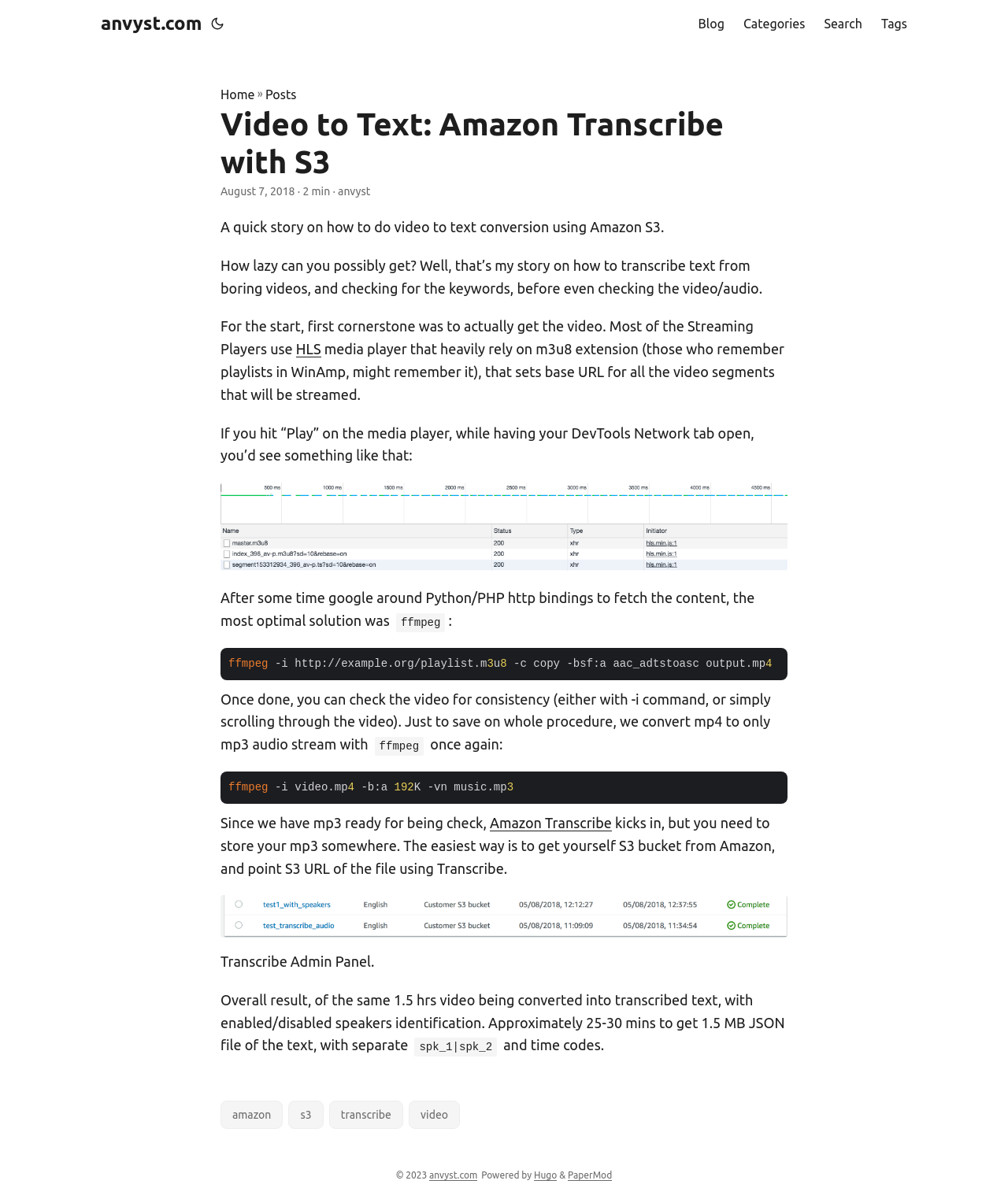Please specify the bounding box coordinates of the area that should be clicked to accomplish the following instruction: "Click on the 'Search' link". The coordinates should consist of four float numbers between 0 and 1, i.e., [left, top, right, bottom].

[0.817, 0.0, 0.855, 0.039]